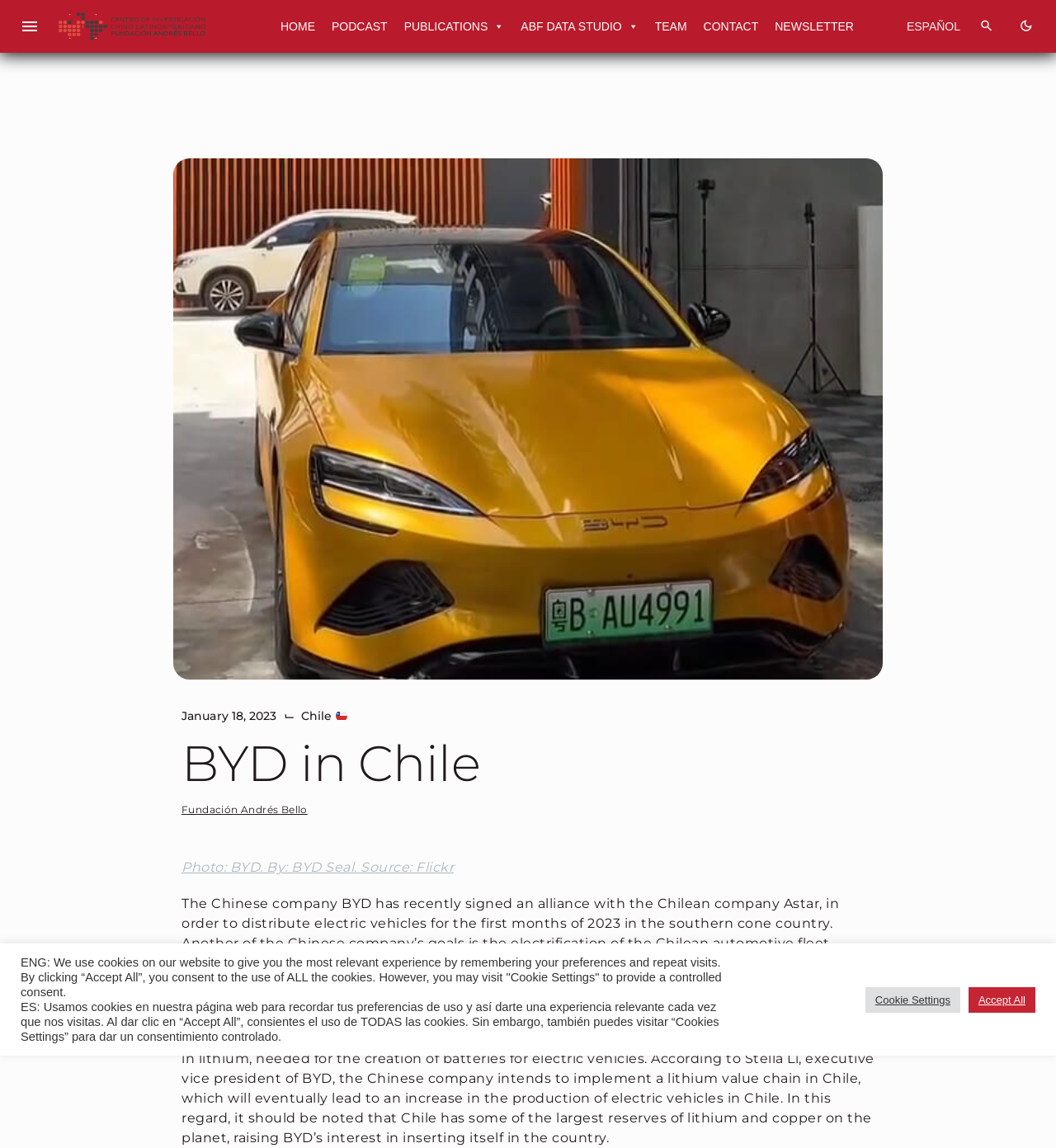What is the name of the Chinese company mentioned?
Using the image as a reference, answer the question with a short word or phrase.

BYD